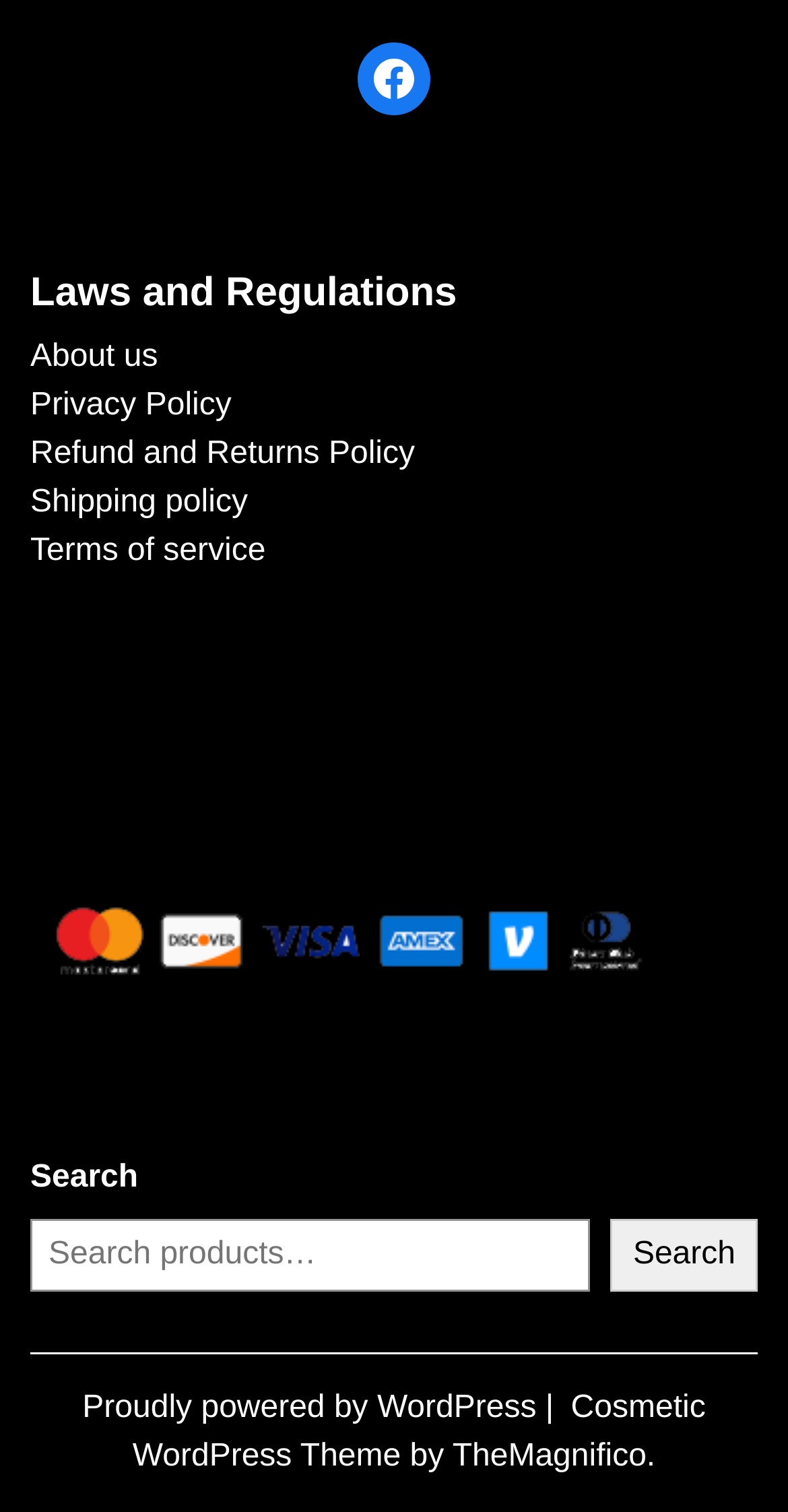Can you provide the bounding box coordinates for the element that should be clicked to implement the instruction: "View Terms of service"?

[0.038, 0.353, 0.337, 0.375]